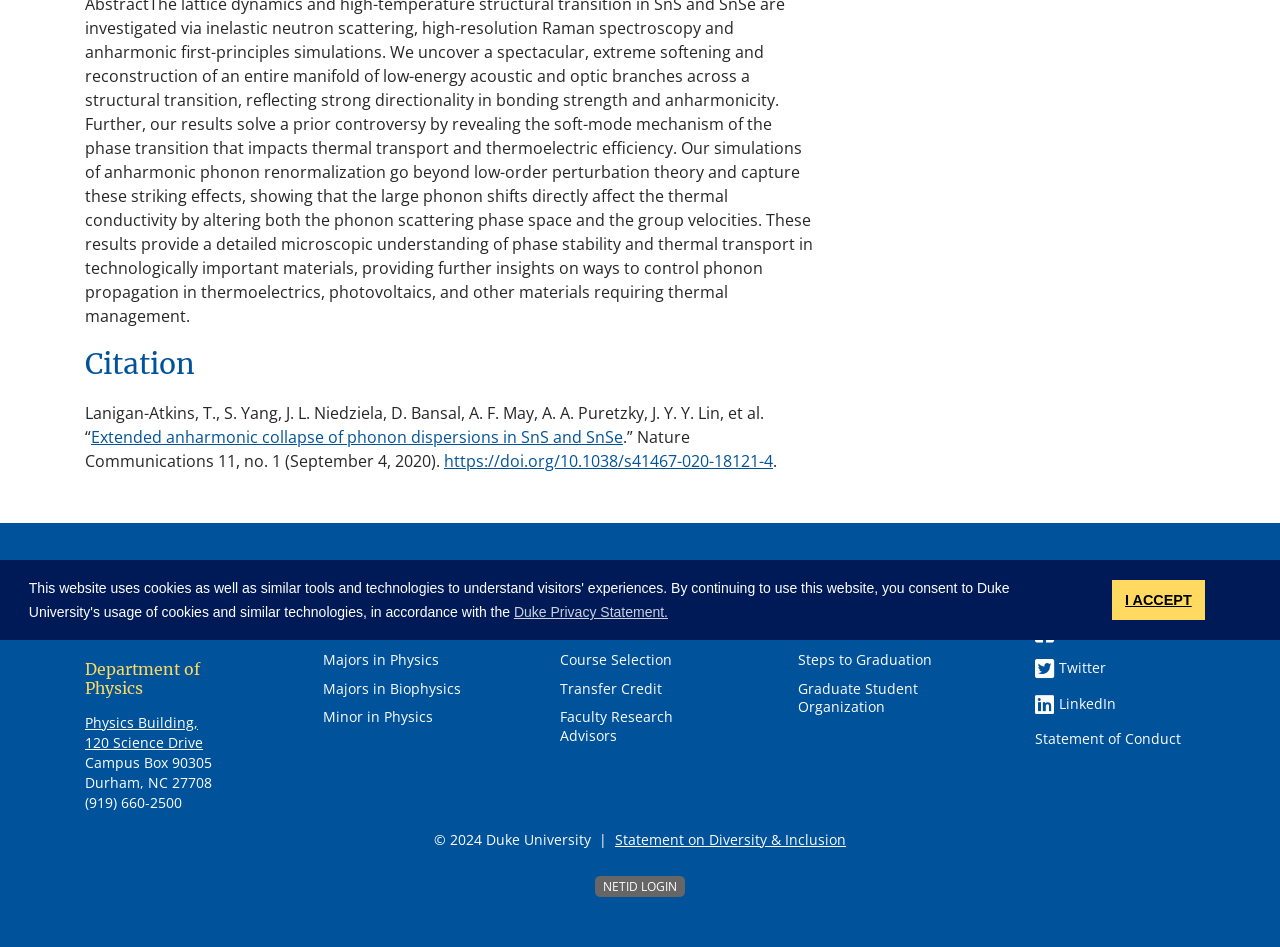Given the element description "Transfer Credit" in the screenshot, predict the bounding box coordinates of that UI element.

[0.438, 0.718, 0.517, 0.737]